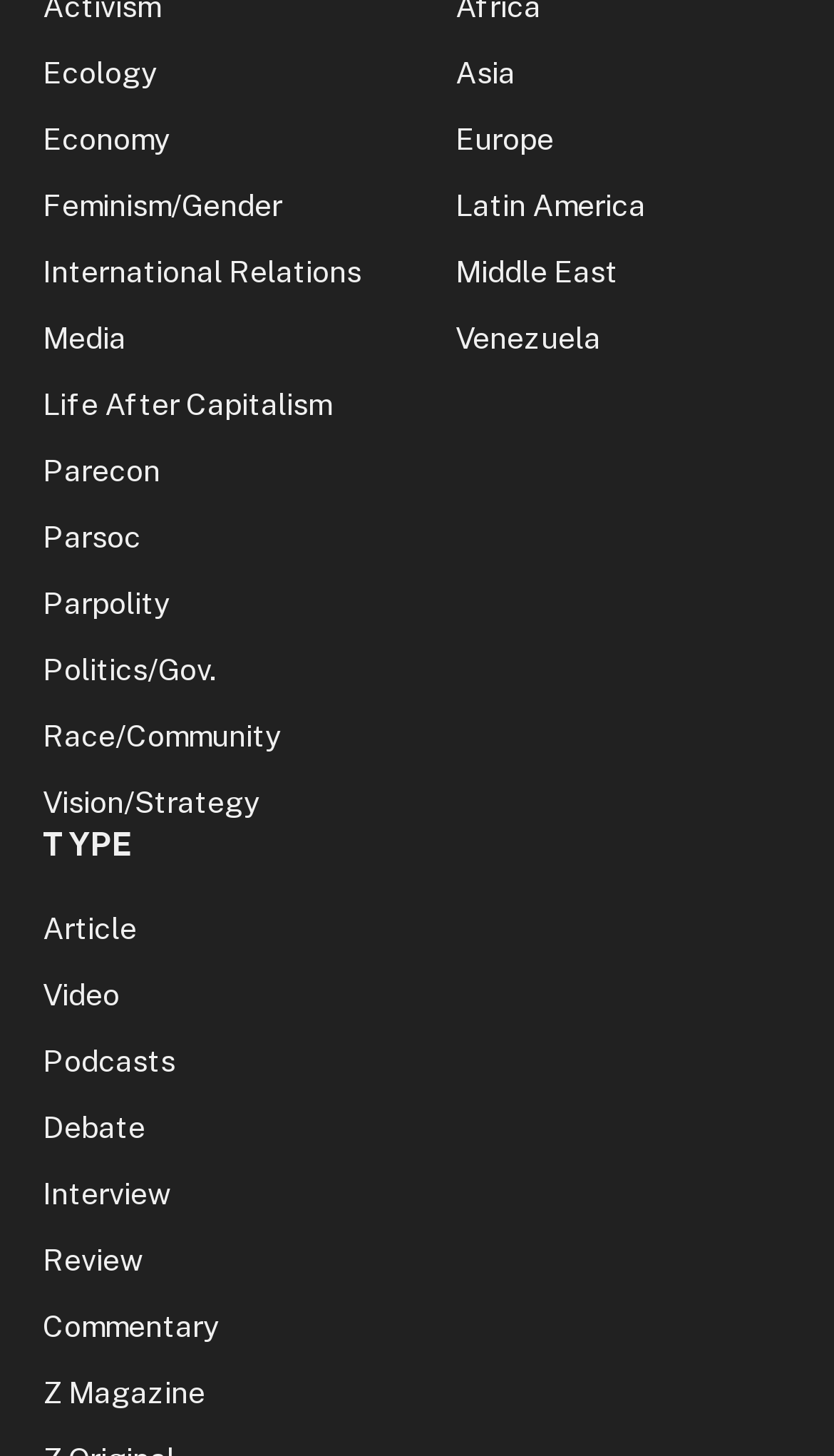Please locate the bounding box coordinates of the region I need to click to follow this instruction: "Select the 'Article' type".

[0.051, 0.625, 0.164, 0.649]